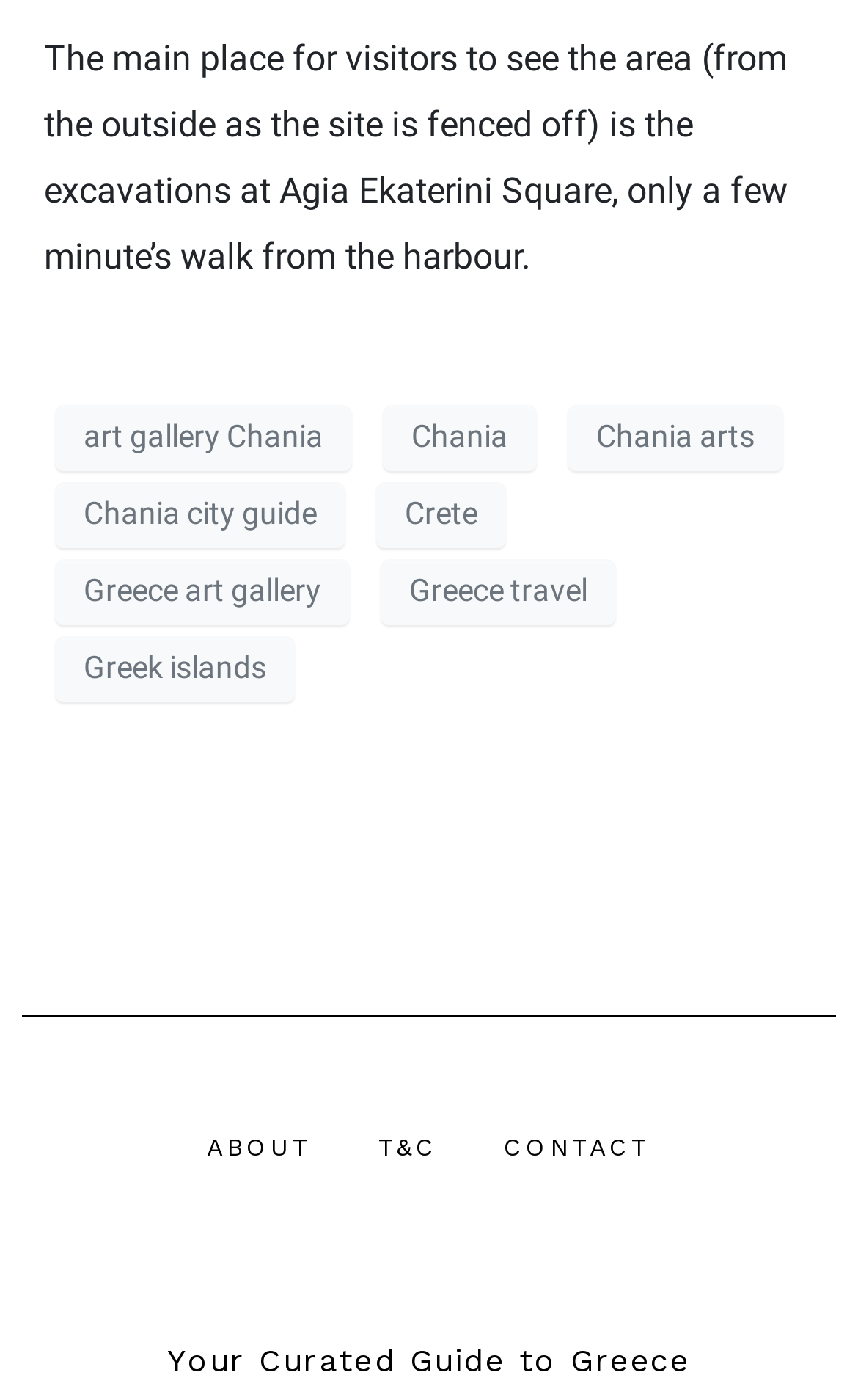What is the main place for visitors to see the area?
Answer the question with as much detail as possible.

The question asks about the main place for visitors to see the area. According to the StaticText element with bounding box coordinates [0.051, 0.026, 0.918, 0.198], the answer is Agia Ekaterini Square.